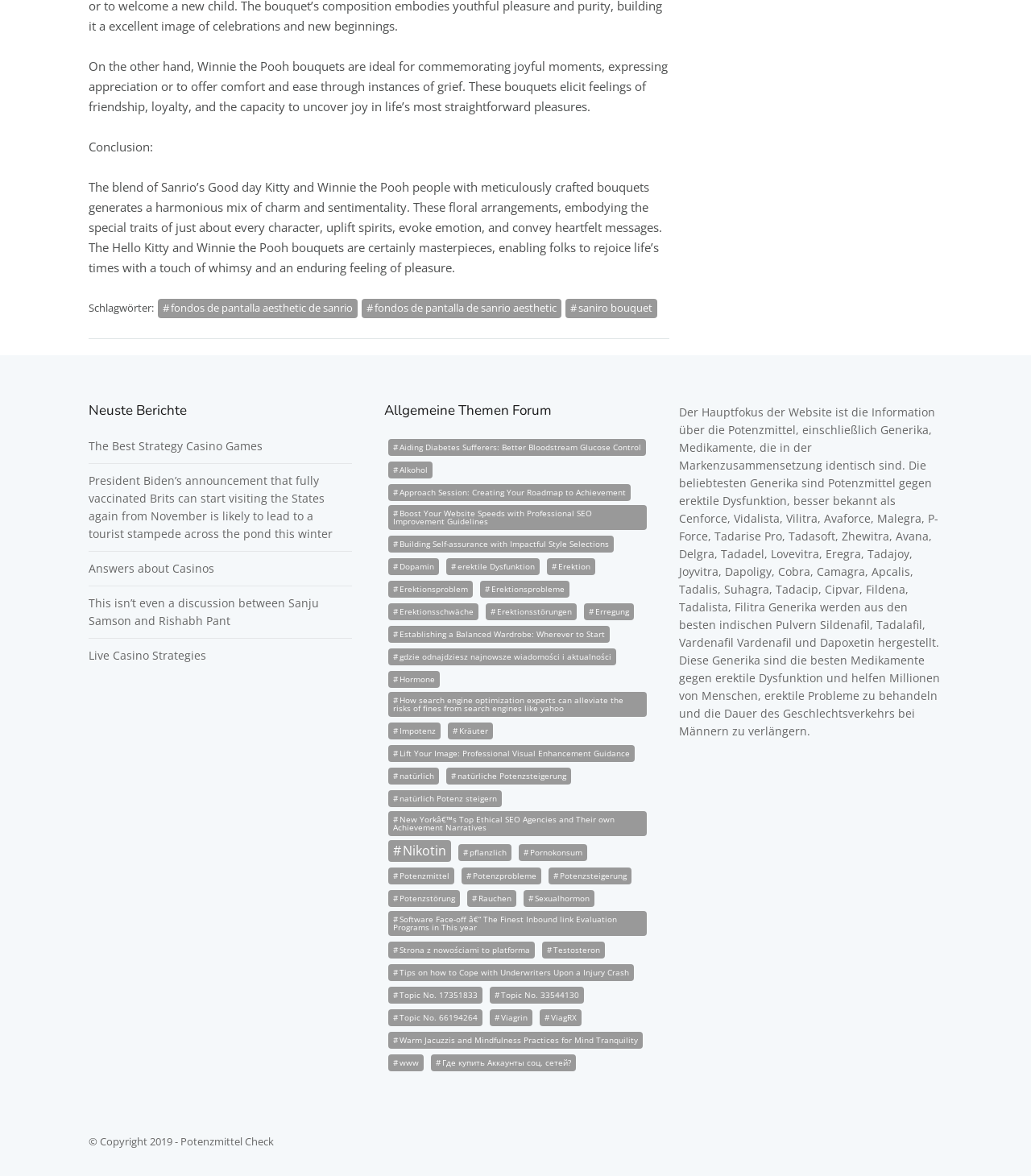Please determine the bounding box coordinates of the element's region to click for the following instruction: "Learn about 'Cenforce'".

[0.659, 0.434, 0.706, 0.447]